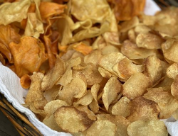Refer to the image and provide an in-depth answer to the question: 
What is the color of the sweet potato chips?

The caption specifically describes the sweet potato chips as having a 'vibrant mix of golden-orange' color, which indicates their color.